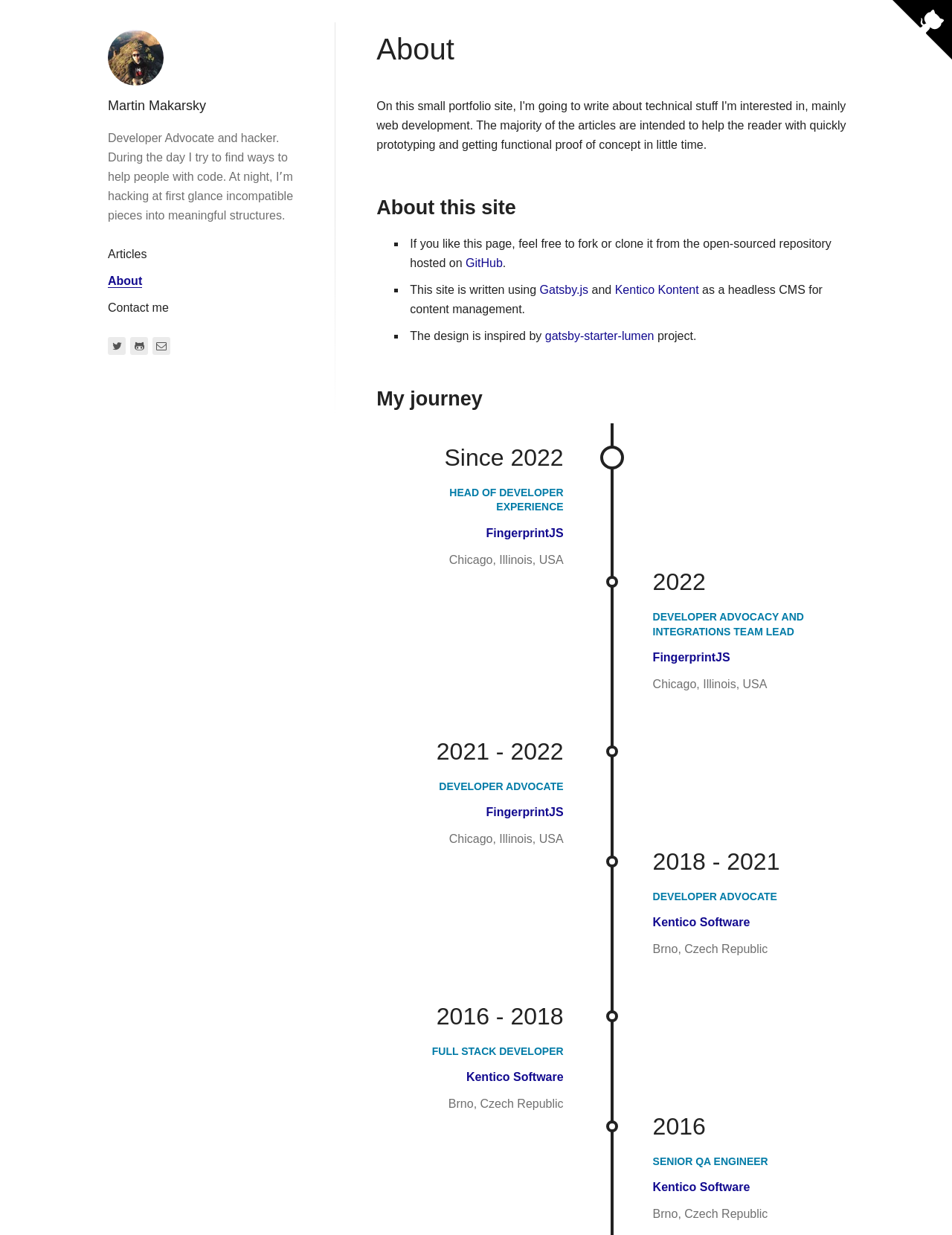Please specify the bounding box coordinates of the area that should be clicked to accomplish the following instruction: "Contact the author". The coordinates should consist of four float numbers between 0 and 1, i.e., [left, top, right, bottom].

[0.113, 0.244, 0.177, 0.254]